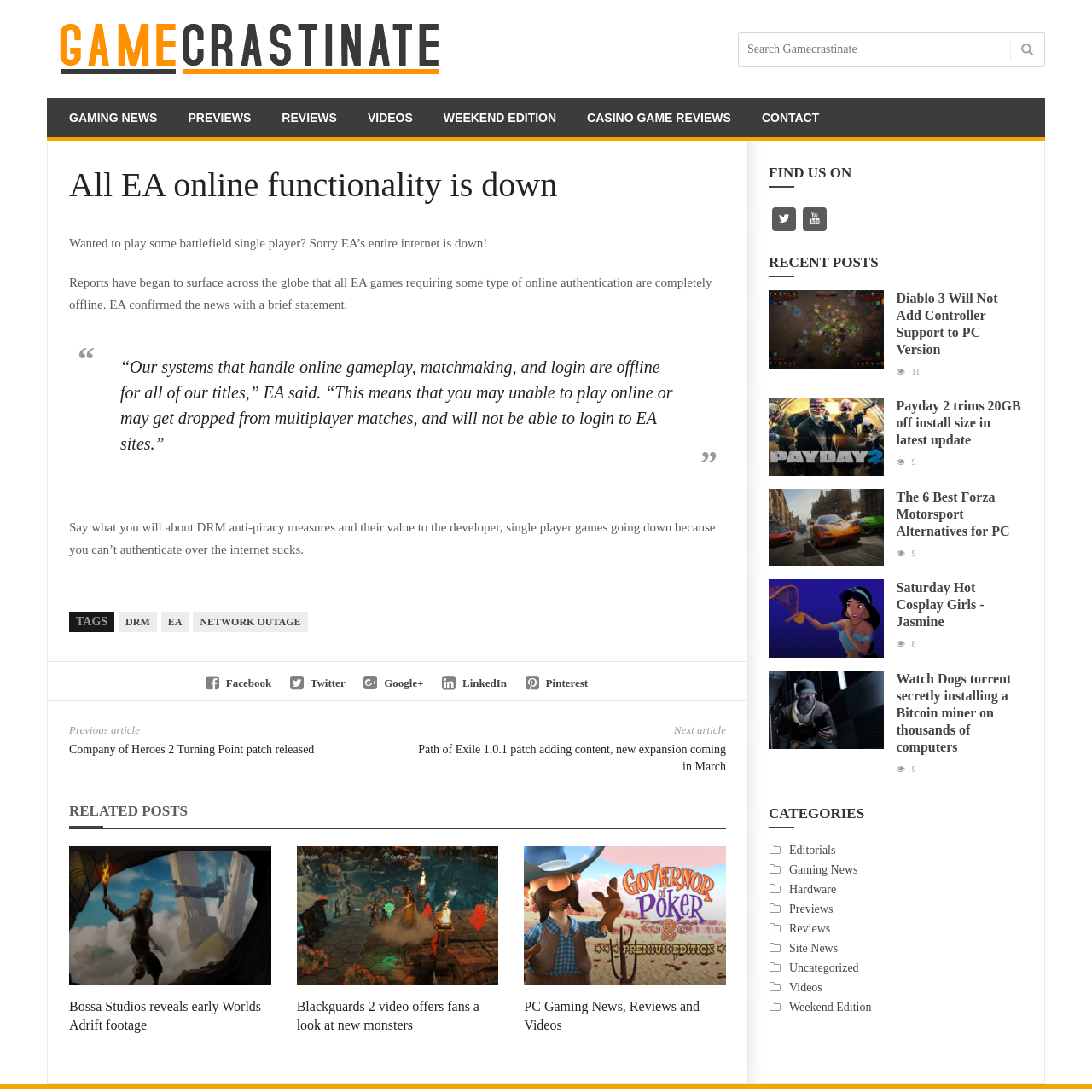Please locate the bounding box coordinates of the region I need to click to follow this instruction: "Find us on Facebook".

[0.188, 0.618, 0.249, 0.634]